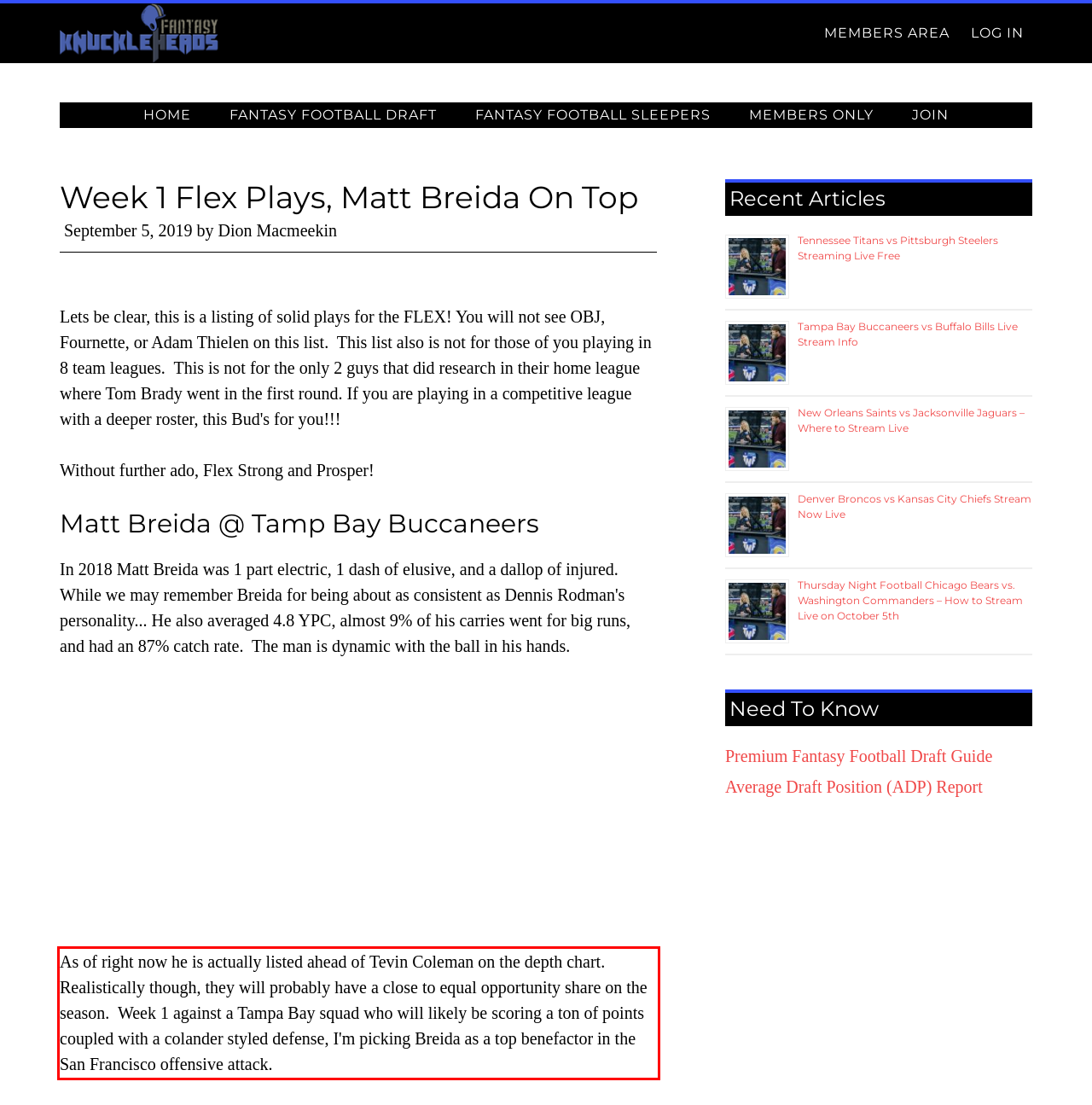You are looking at a screenshot of a webpage with a red rectangle bounding box. Use OCR to identify and extract the text content found inside this red bounding box.

As of right now he is actually listed ahead of Tevin Coleman on the depth chart. Realistically though, they will probably have a close to equal opportunity share on the season. Week 1 against a Tampa Bay squad who will likely be scoring a ton of points coupled with a colander styled defense, I'm picking Breida as a top benefactor in the San Francisco offensive attack.